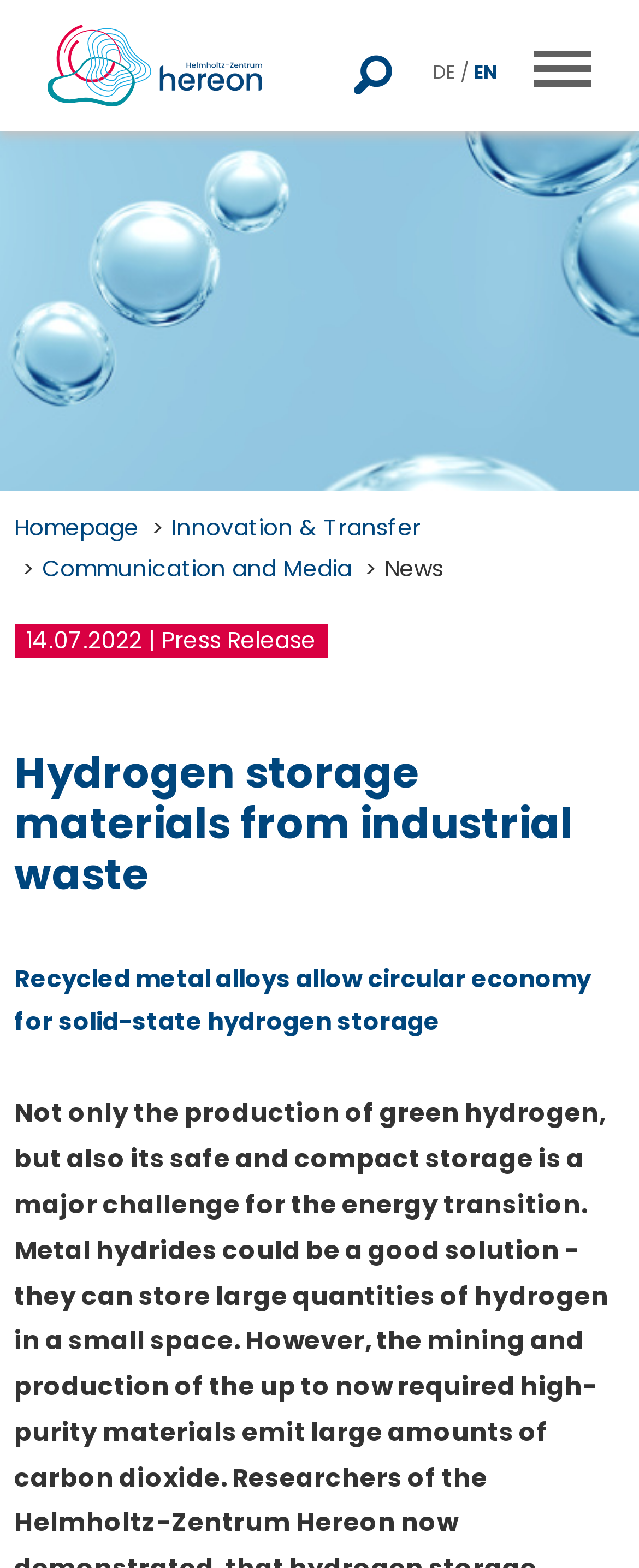What is the topic of the main content?
We need a detailed and exhaustive answer to the question. Please elaborate.

The main content is a heading element with the text 'Hydrogen storage materials from industrial waste', and the following paragraph talks about recycled metal alloys for solid-state hydrogen storage.